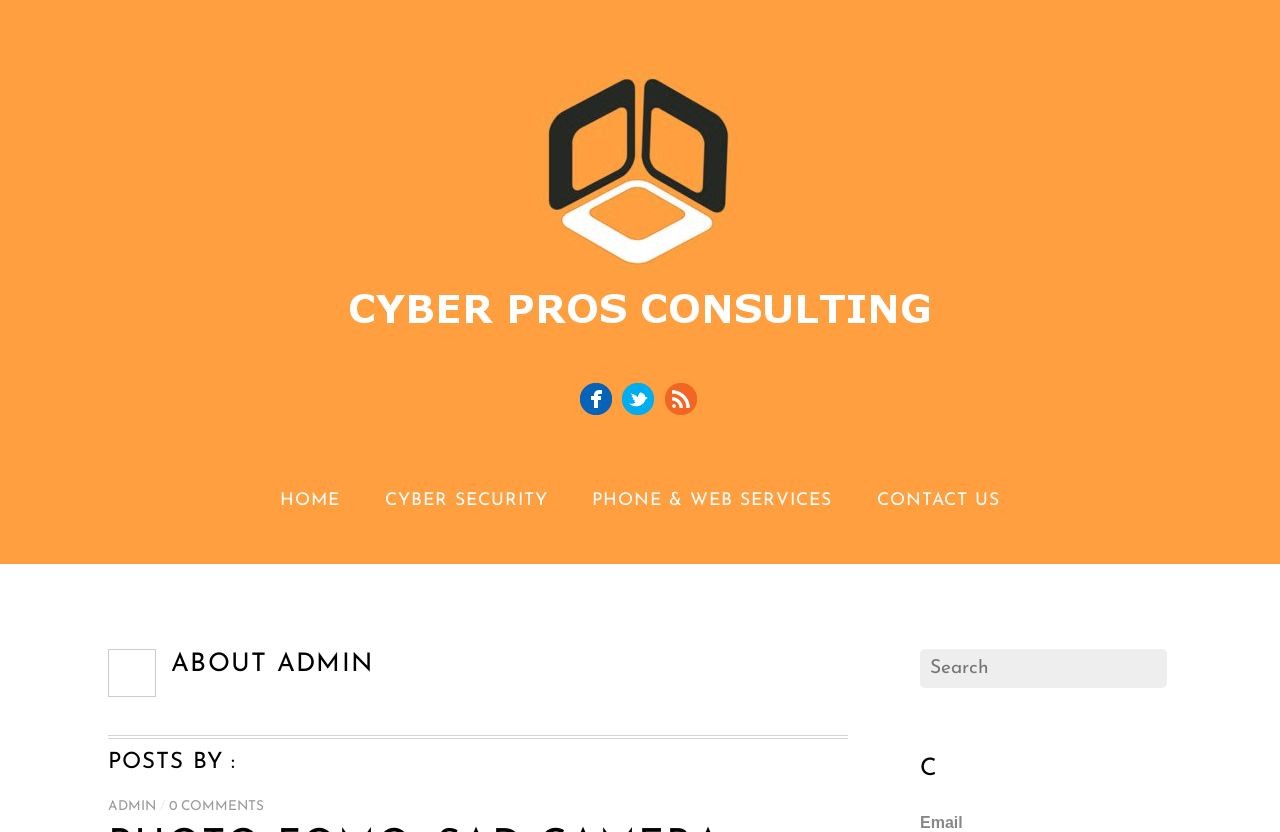Please specify the bounding box coordinates for the clickable region that will help you carry out the instruction: "view contact us page".

[0.669, 0.577, 0.797, 0.624]